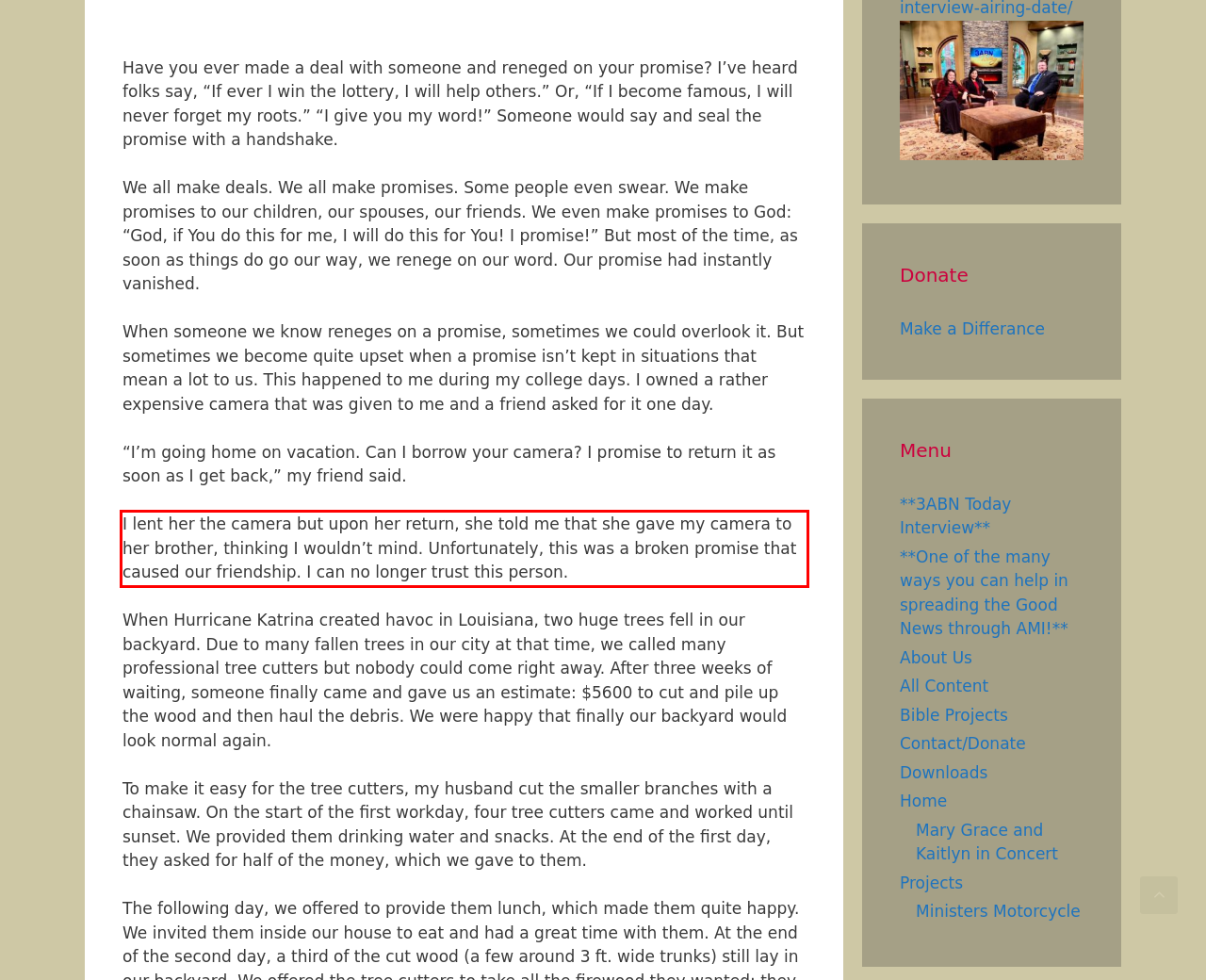The screenshot you have been given contains a UI element surrounded by a red rectangle. Use OCR to read and extract the text inside this red rectangle.

I lent her the camera but upon her return, she told me that she gave my camera to her brother, thinking I wouldn’t mind. Unfortunately, this was a broken promise that caused our friendship. I can no longer trust this person.